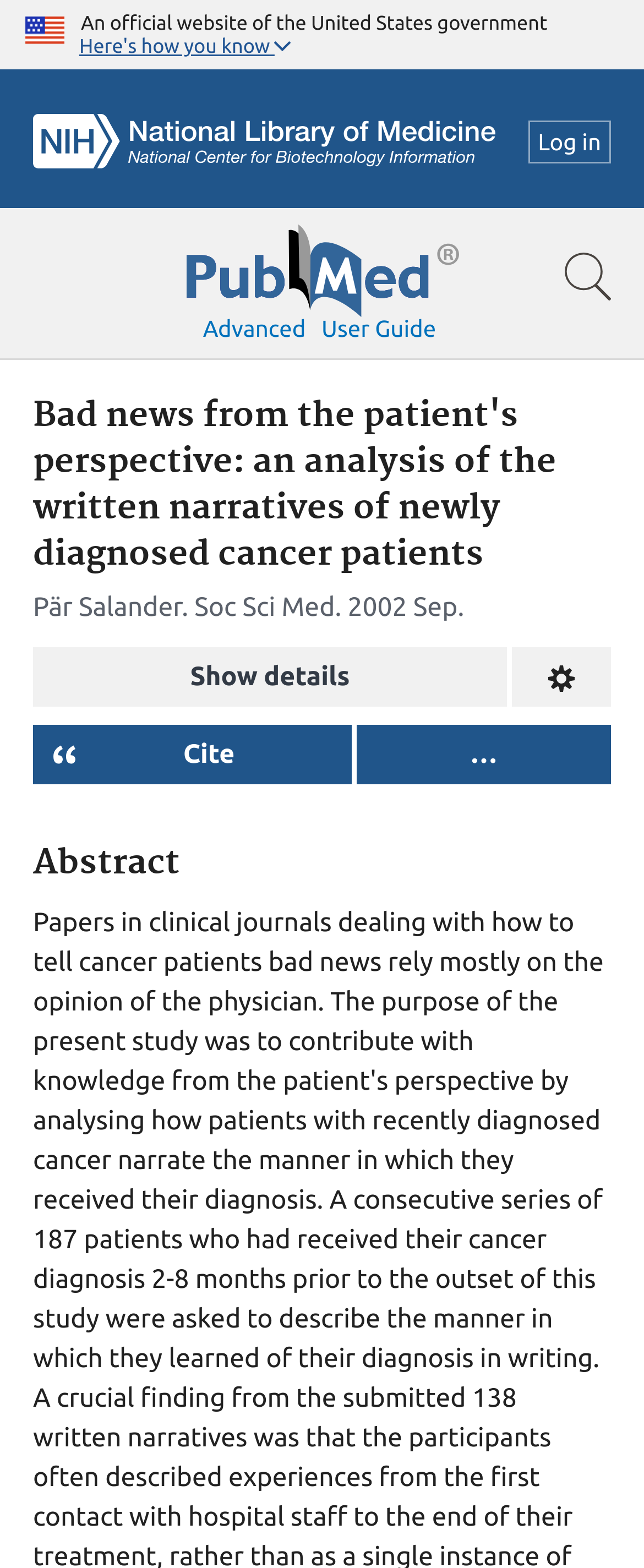Explain the features and main sections of the webpage comprehensively.

This webpage appears to be a research article page on PubMed, a government website. At the top, there is a header section with a U.S. flag icon and a text stating "An official website of the United States government". Below this, there is a button labeled "Here's how you know" and an NCBI logo. On the right side of the top section, there is a "Log in" link.

The main content area is divided into two sections. The top section has a search bar with a PubMed logo on the left and links to "Show search bar" and "Advanced" on the right. Below this, there is a navigation menu with a "User guide" link.

The main article section has a heading that reads "Bad news from the patient's perspective: an analysis of the written narratives of newly diagnosed cancer patients". Below this, there is information about the author, Pär Salander, and the publication details, including the journal name "Soc Sci Med" and the publication date "2002 Sep". There are also buttons to "Show details" and "Change format" on the right side.

Further down, there are buttons to "Cite" the article and to open a dialog with citation text in different styles. The "Abstract" section is located at the bottom of the page, but its content is not provided in the accessibility tree.